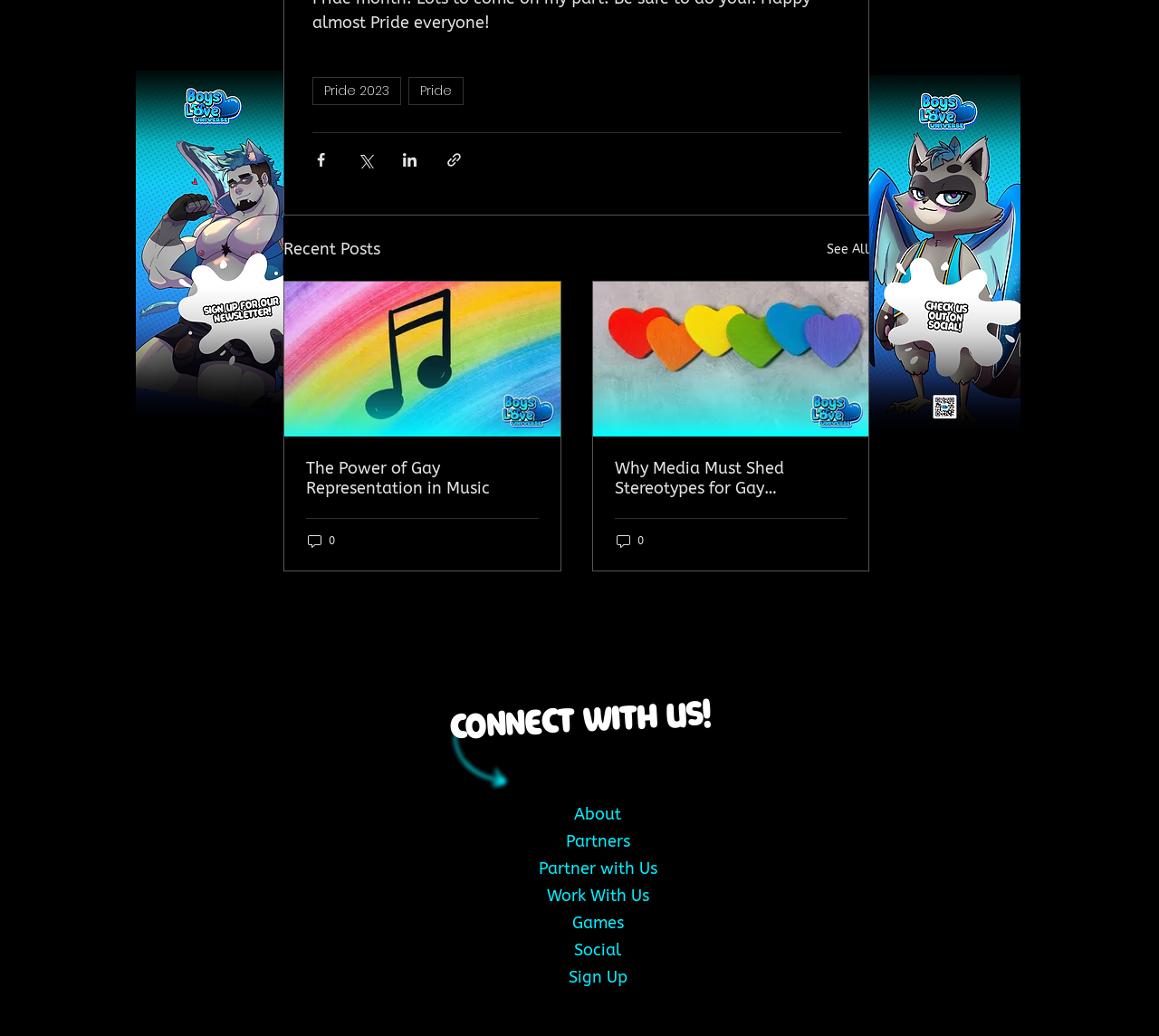Determine the bounding box coordinates for the HTML element mentioned in the following description: "Sign Up". The coordinates should be a list of four floats ranging from 0 to 1, represented as [left, top, right, bottom].

[0.448, 0.93, 0.584, 0.957]